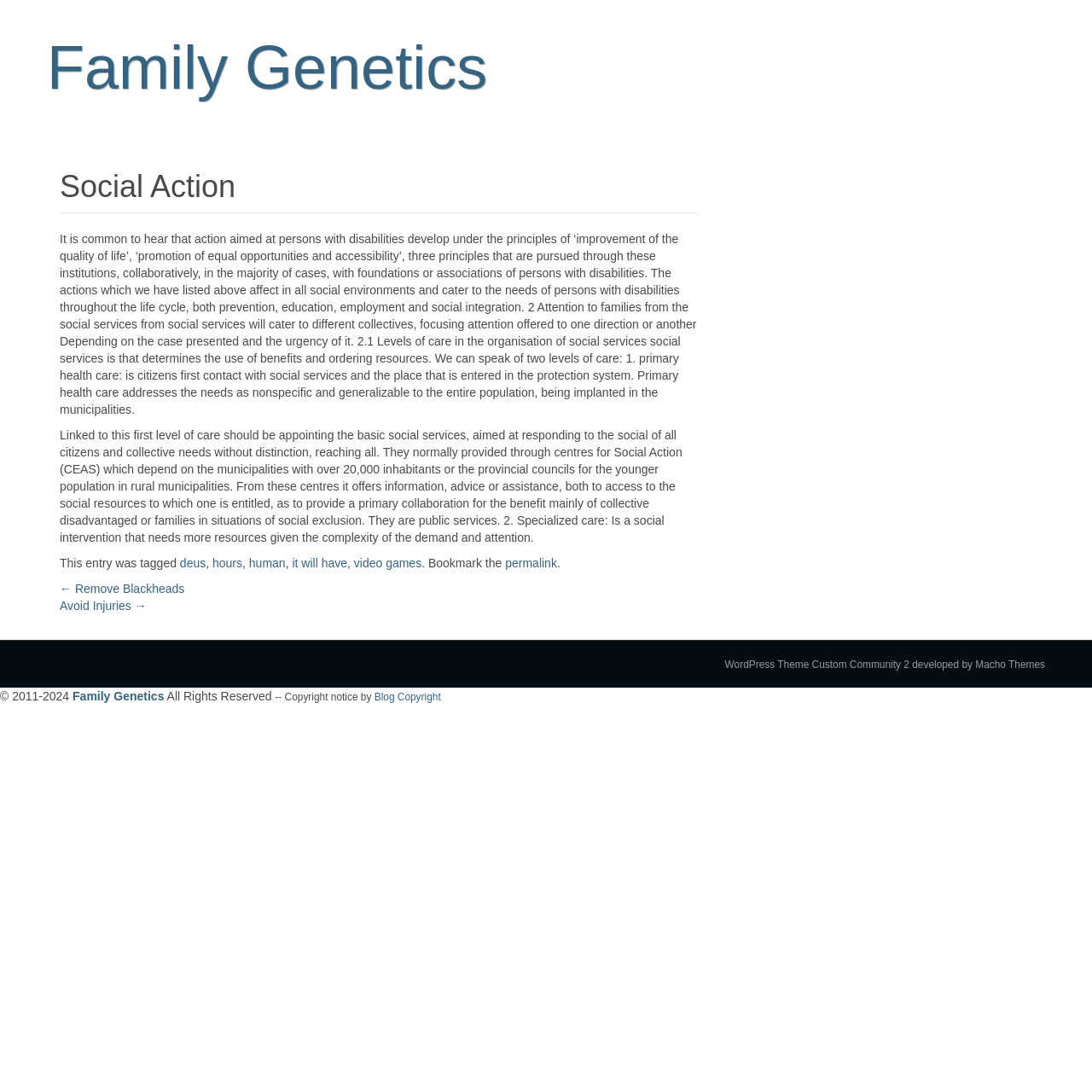Identify the bounding box coordinates of the specific part of the webpage to click to complete this instruction: "Check the WordPress Theme Custom Community 2 link".

[0.664, 0.603, 0.833, 0.614]